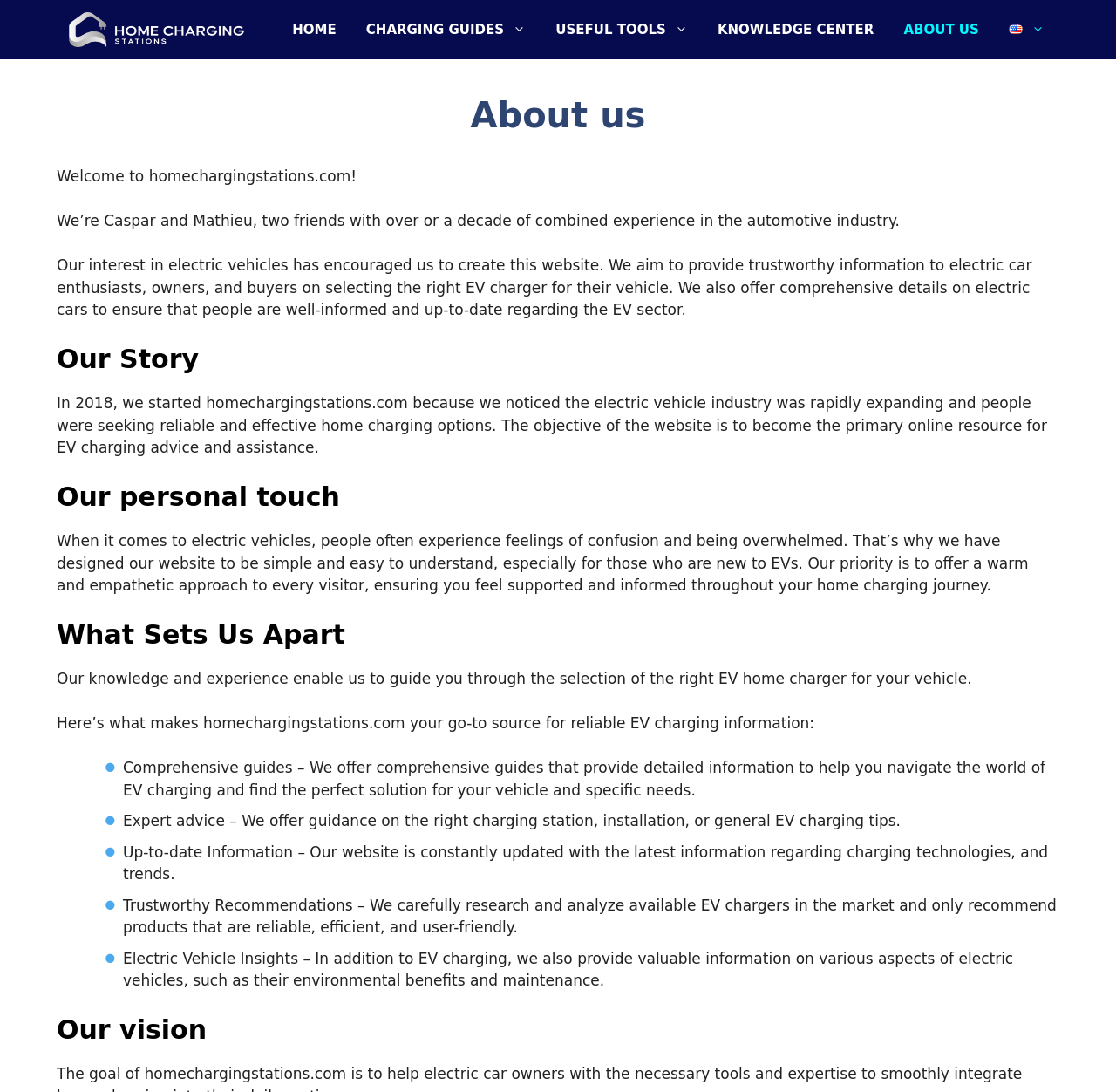Based on the element description: "alt="English"", identify the UI element and provide its bounding box coordinates. Use four float numbers between 0 and 1, [left, top, right, bottom].

[0.891, 0.0, 0.949, 0.054]